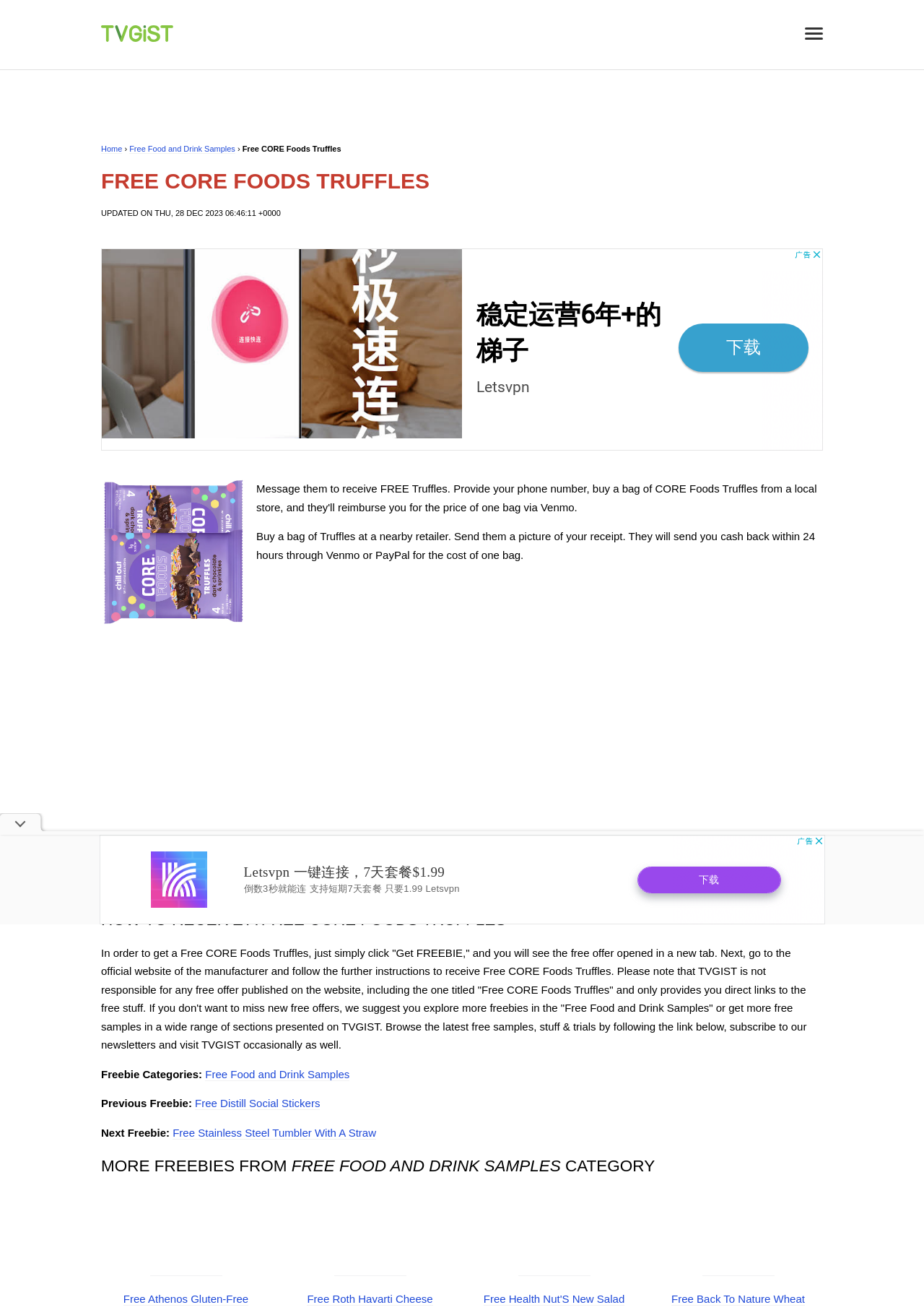Highlight the bounding box coordinates of the region I should click on to meet the following instruction: "Click on 'Free CORE Foods Truffles'".

[0.262, 0.11, 0.369, 0.117]